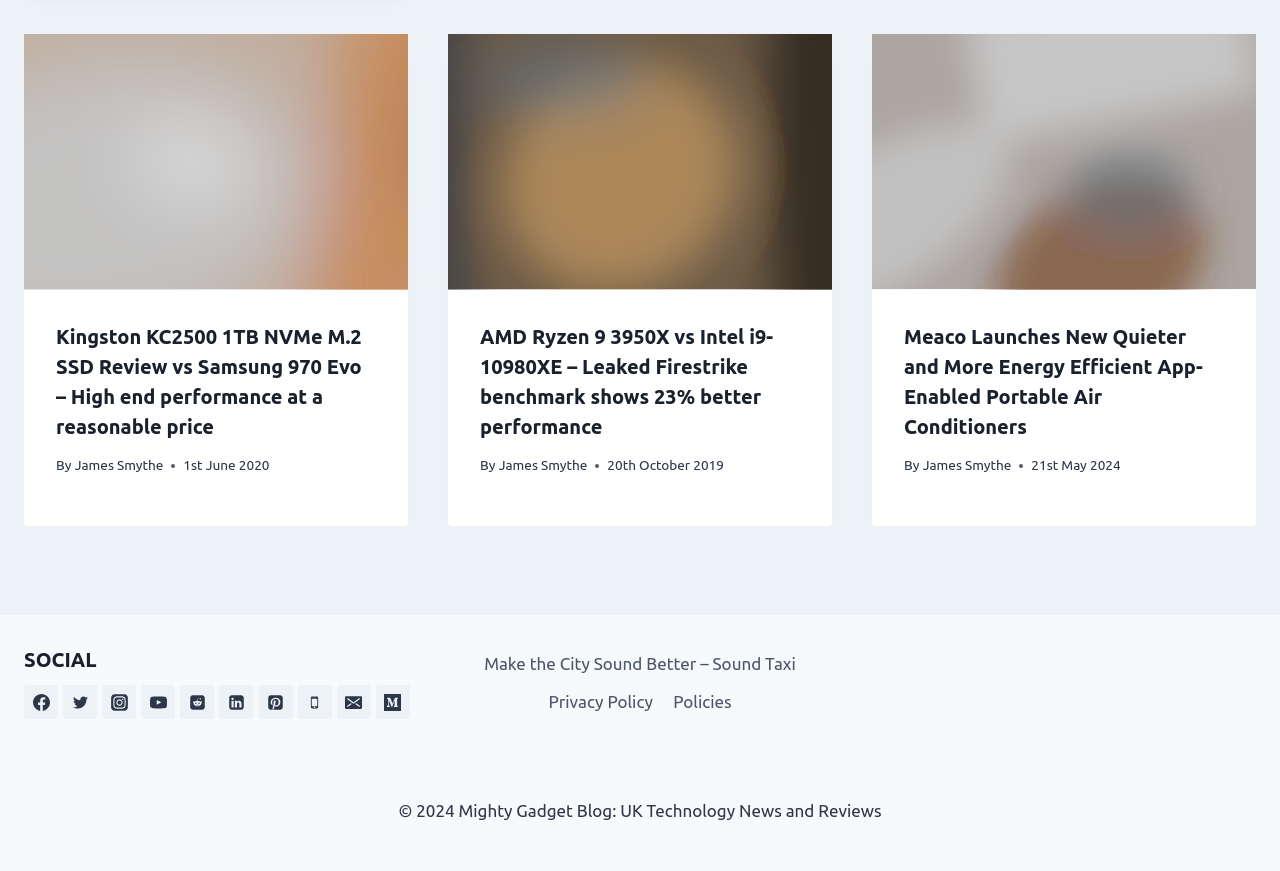Please identify the bounding box coordinates of the element I should click to complete this instruction: 'Go to the Privacy Policy page'. The coordinates should be given as four float numbers between 0 and 1, like this: [left, top, right, bottom].

[0.42, 0.784, 0.518, 0.827]